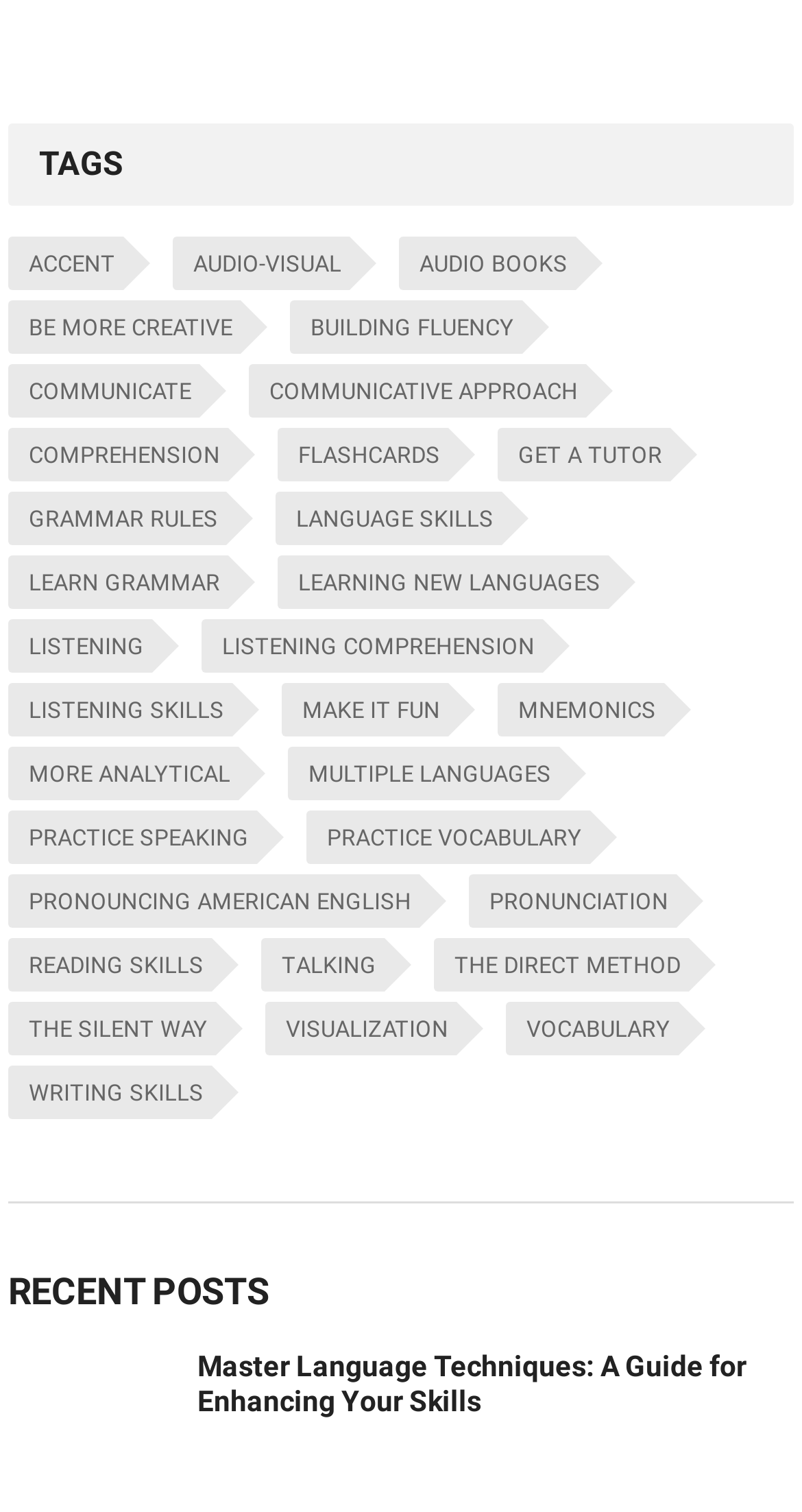Find the bounding box coordinates of the element I should click to carry out the following instruction: "Discover Vocabulary".

[0.631, 0.663, 0.846, 0.698]